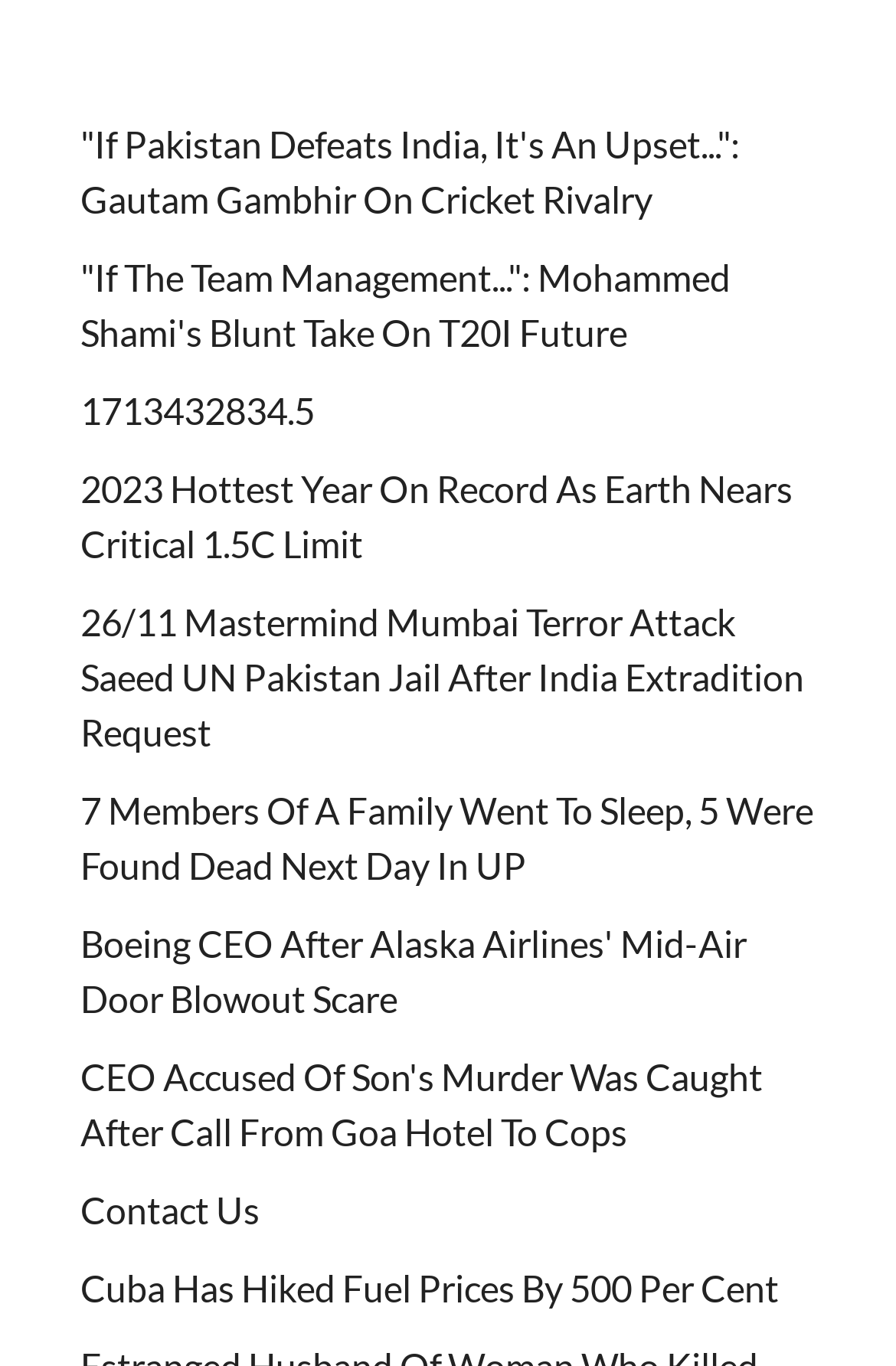Is there a contact page on the webpage?
Please provide a single word or phrase as the answer based on the screenshot.

Yes